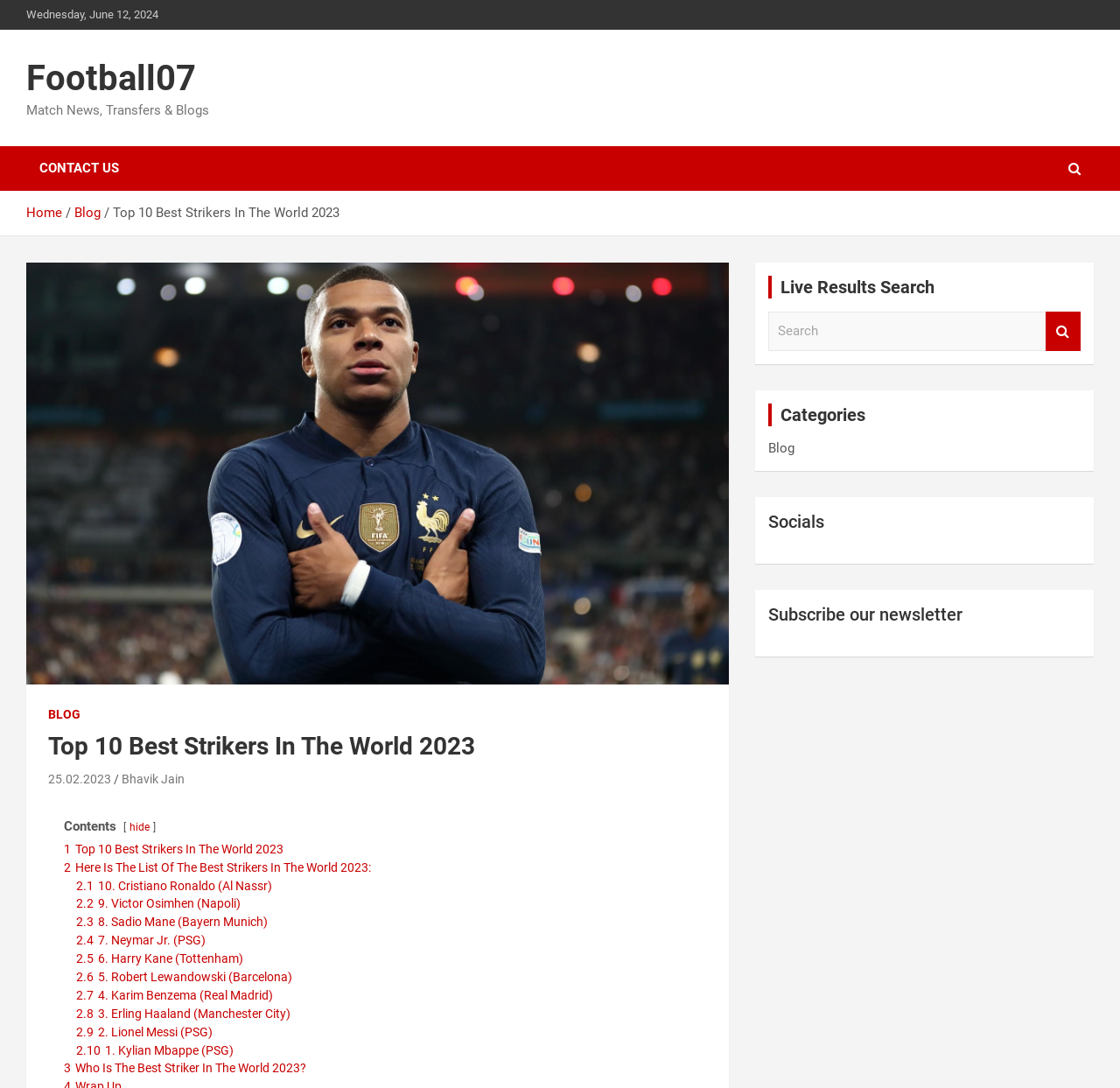With reference to the screenshot, provide a detailed response to the question below:
What is the name of the website?

I found the name of the website by looking at the top of the webpage, where it says 'Football07' in a heading element.